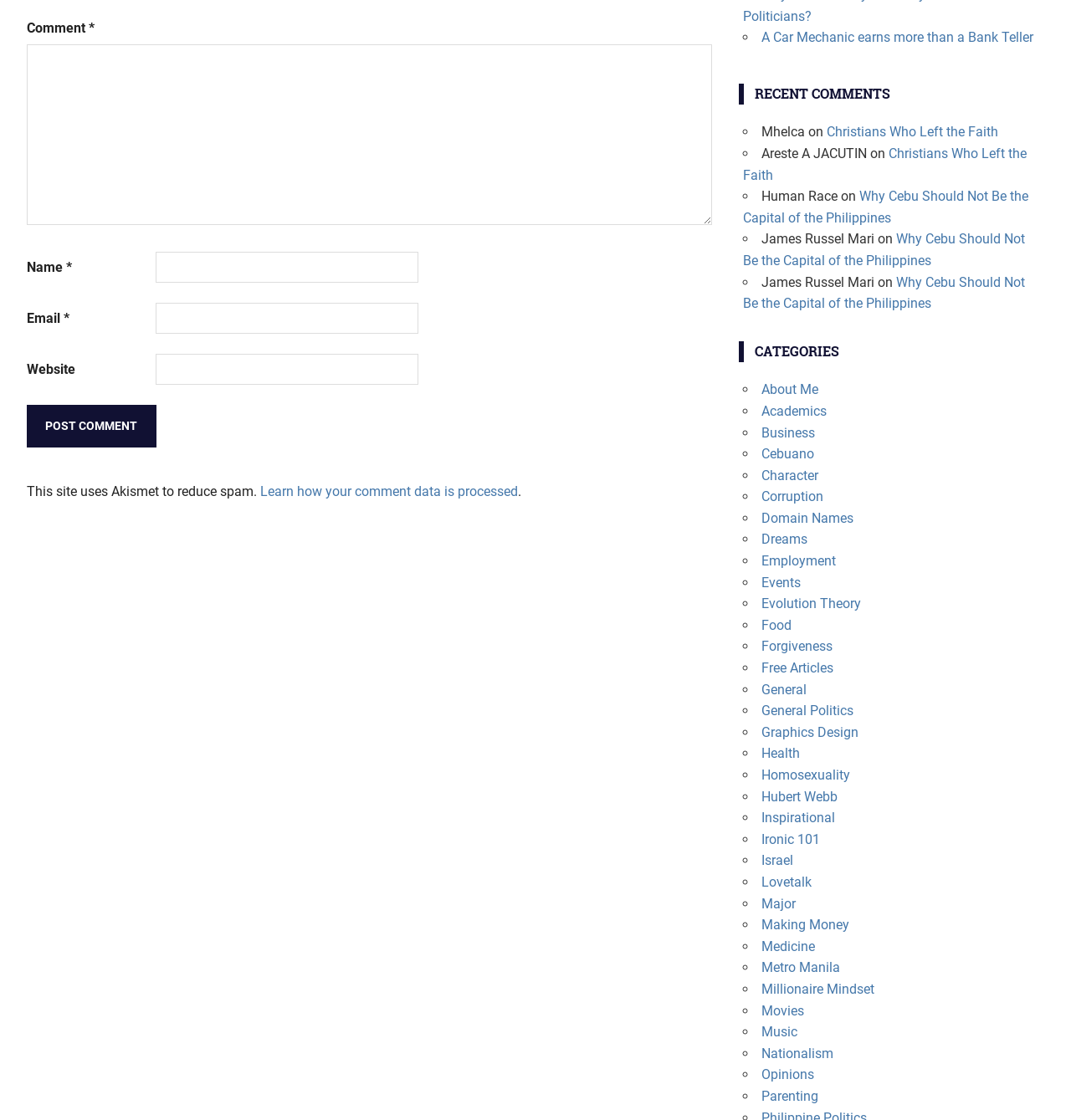What is the website's policy on spam?
Answer the question with a detailed explanation, including all necessary information.

The webpage has a notice at the bottom stating 'This site uses Akismet to reduce spam.' This suggests that the website uses Akismet, a spam filtering service, to reduce spam comments and ensure that only legitimate comments are posted on the webpage.